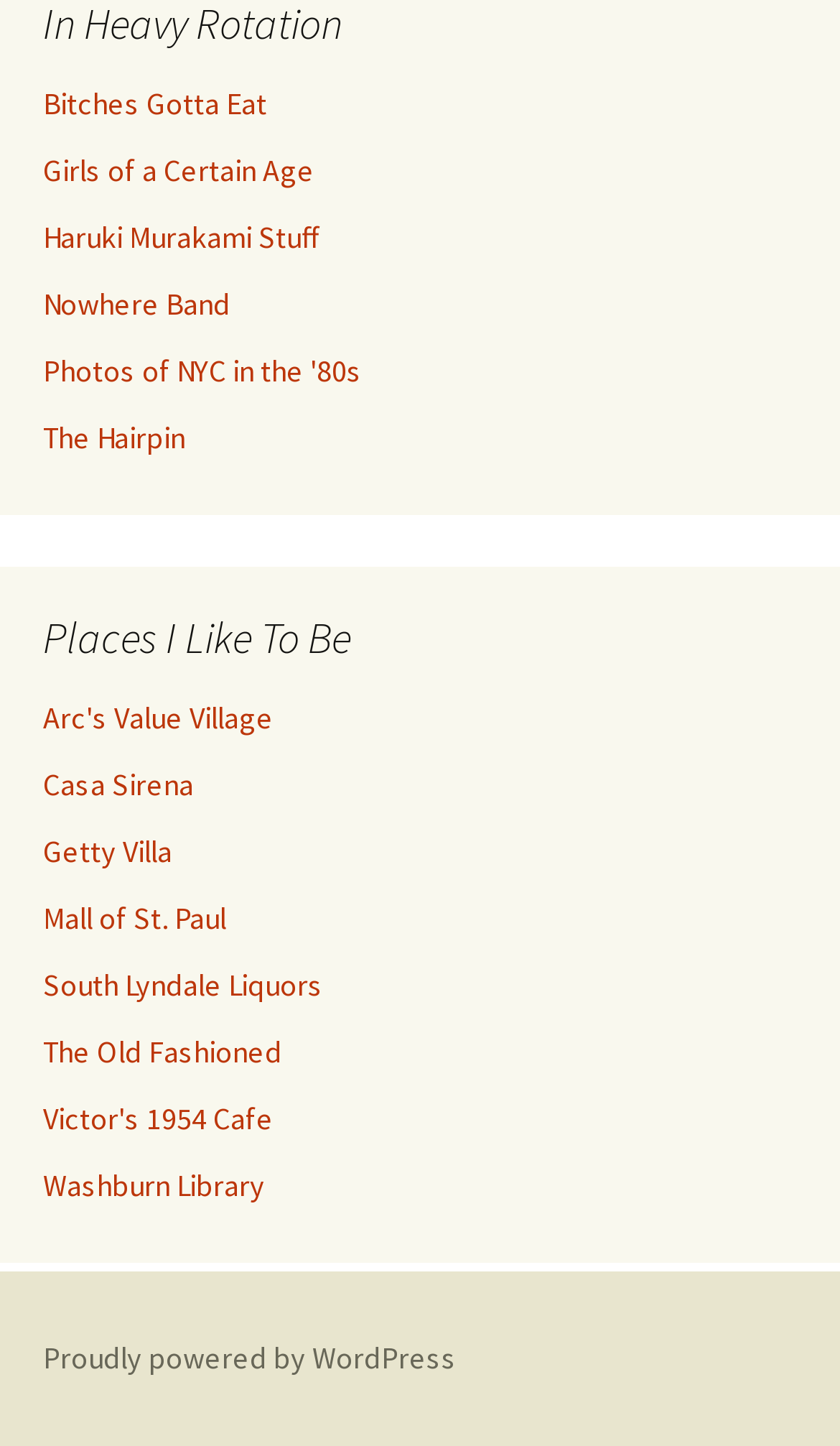Please find the bounding box coordinates of the element that needs to be clicked to perform the following instruction: "Explore Photos of NYC in the '80s". The bounding box coordinates should be four float numbers between 0 and 1, represented as [left, top, right, bottom].

[0.051, 0.242, 0.431, 0.269]